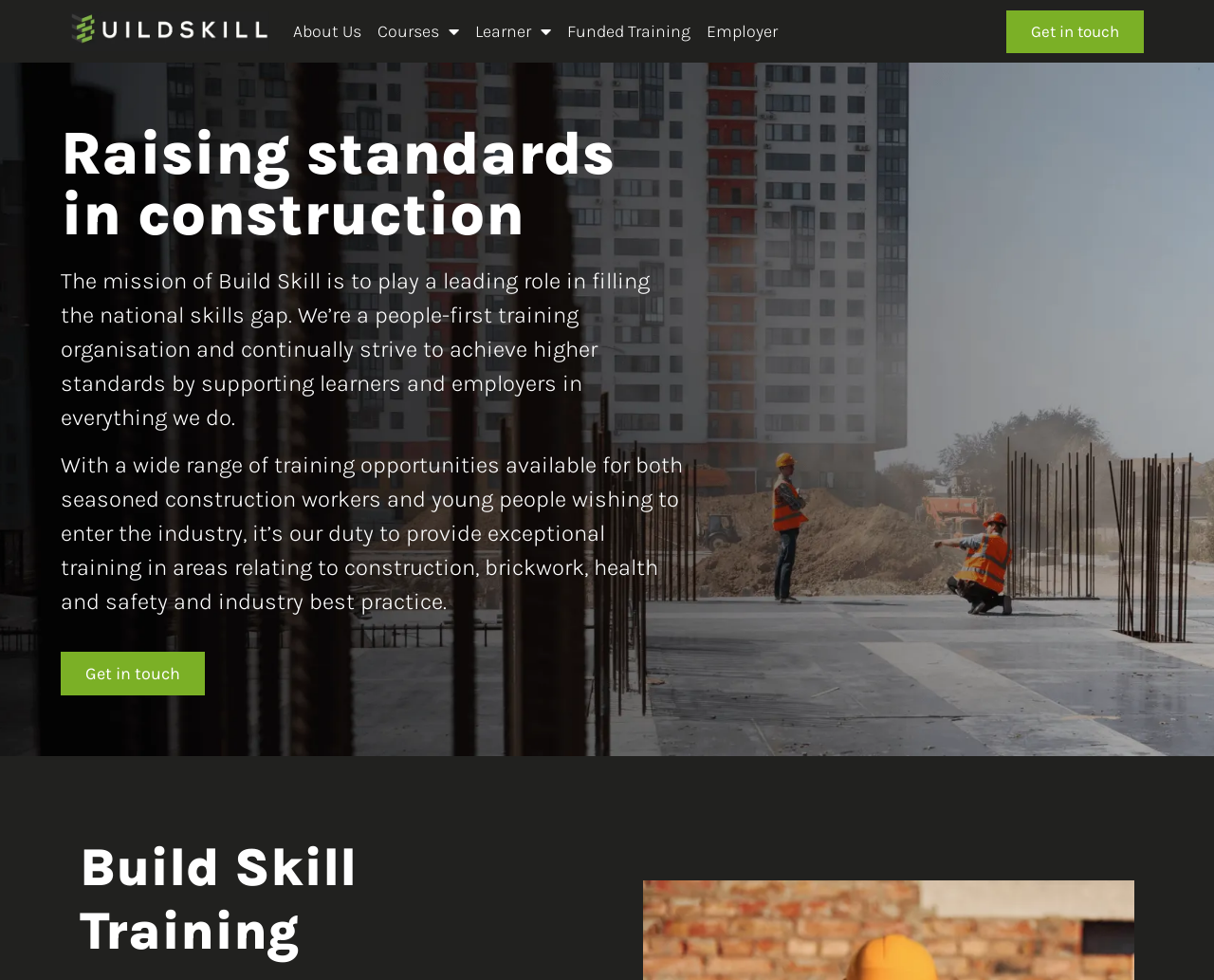How many main navigation links are there?
Give a detailed explanation using the information visible in the image.

The main navigation links can be found at the top of the webpage, and they are 'About Us', 'Courses', 'Learner', 'Funded Training', and 'Employer'. These links are arranged horizontally and have a similar design.